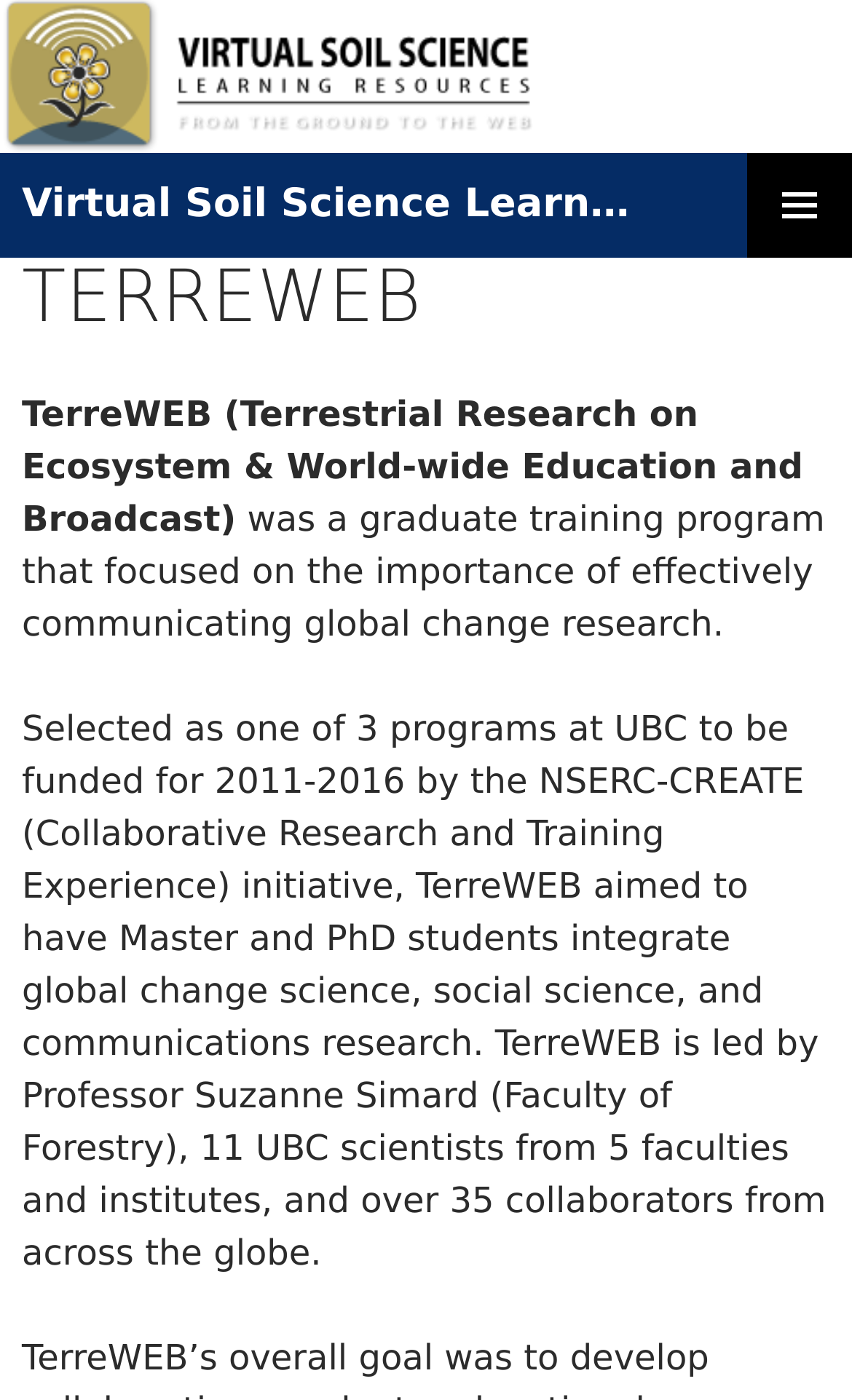Who leads the TerreWEB program?
Based on the screenshot, provide your answer in one word or phrase.

Professor Suzanne Simard